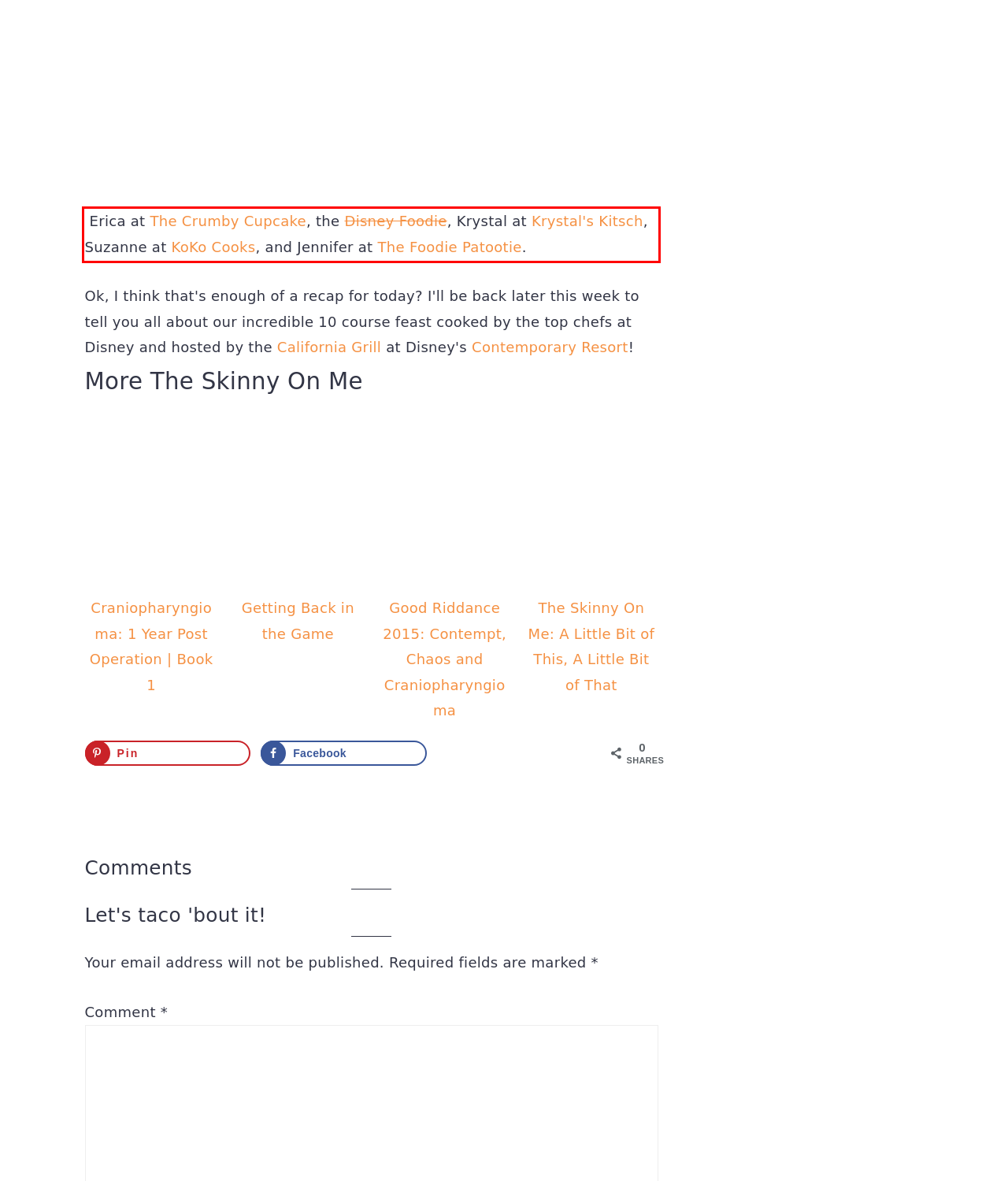There is a UI element on the webpage screenshot marked by a red bounding box. Extract and generate the text content from within this red box.

Erica at The Crumby Cupcake, the Disney Foodie, Krystal at Krystal's Kitsch, Suzanne at KoKo Cooks, and Jennifer at The Foodie Patootie.